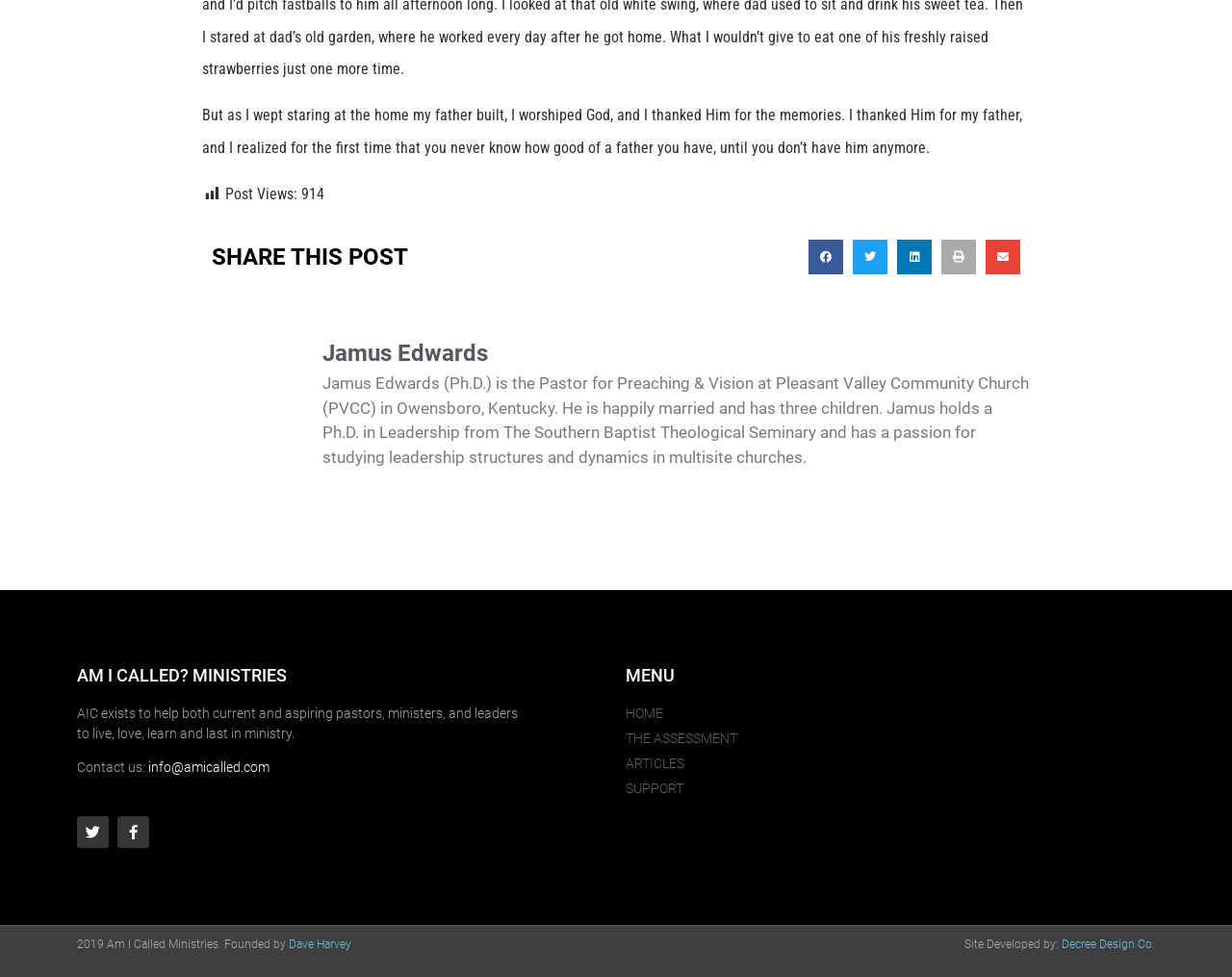Who founded Am I Called Ministries?
Can you offer a detailed and complete answer to this question?

The founder of Am I Called Ministries can be found in the link element 'Dave Harvey' which is located at the bottom of the webpage, next to the 'Founded by' text.